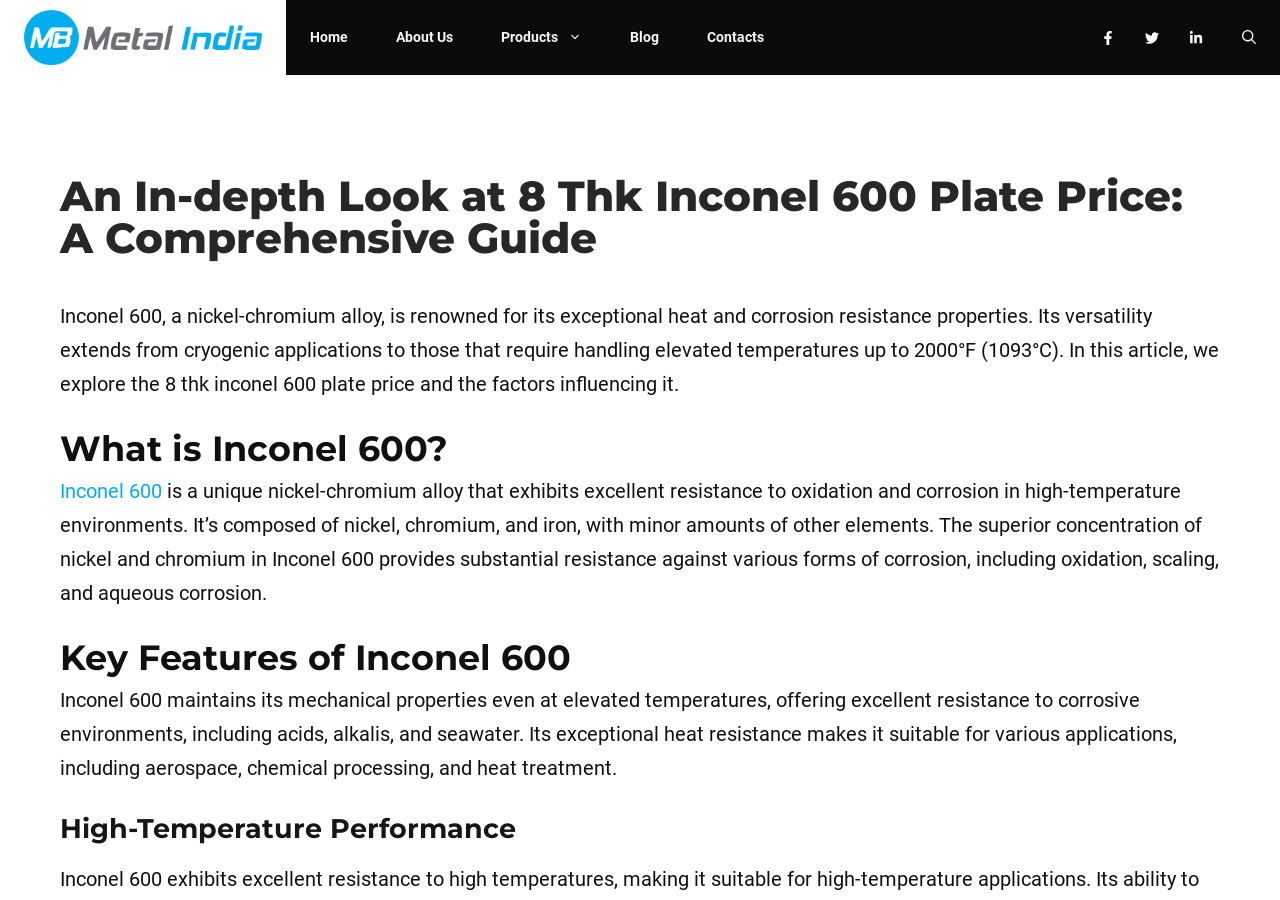Can you pinpoint the bounding box coordinates for the clickable element required for this instruction: "Go to the 'Home' page"? The coordinates should be four float numbers between 0 and 1, i.e., [left, top, right, bottom].

None